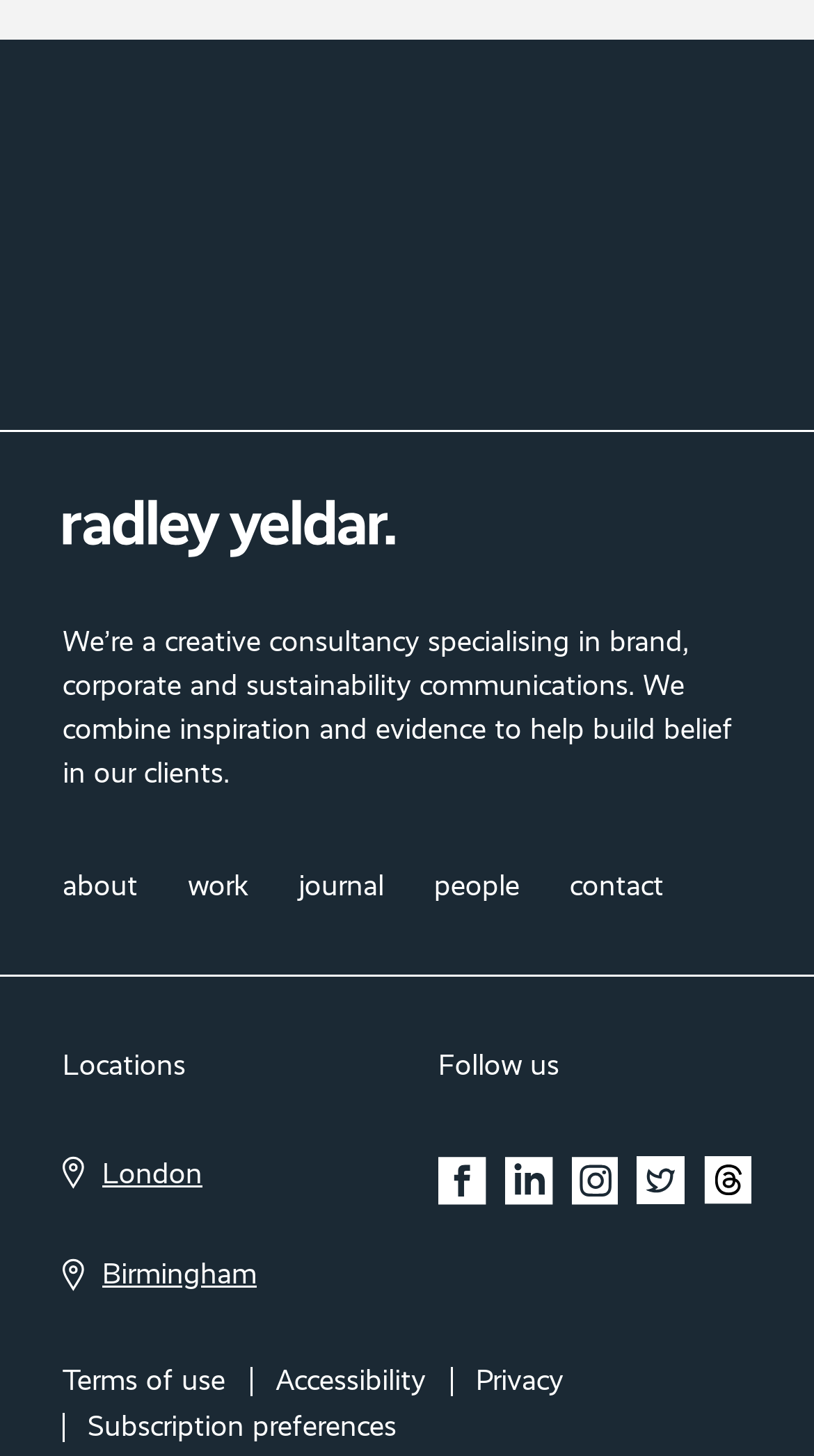Locate the bounding box coordinates of the element that needs to be clicked to carry out the instruction: "Visit the journal". The coordinates should be given as four float numbers ranging from 0 to 1, i.e., [left, top, right, bottom].

[0.367, 0.594, 0.472, 0.626]